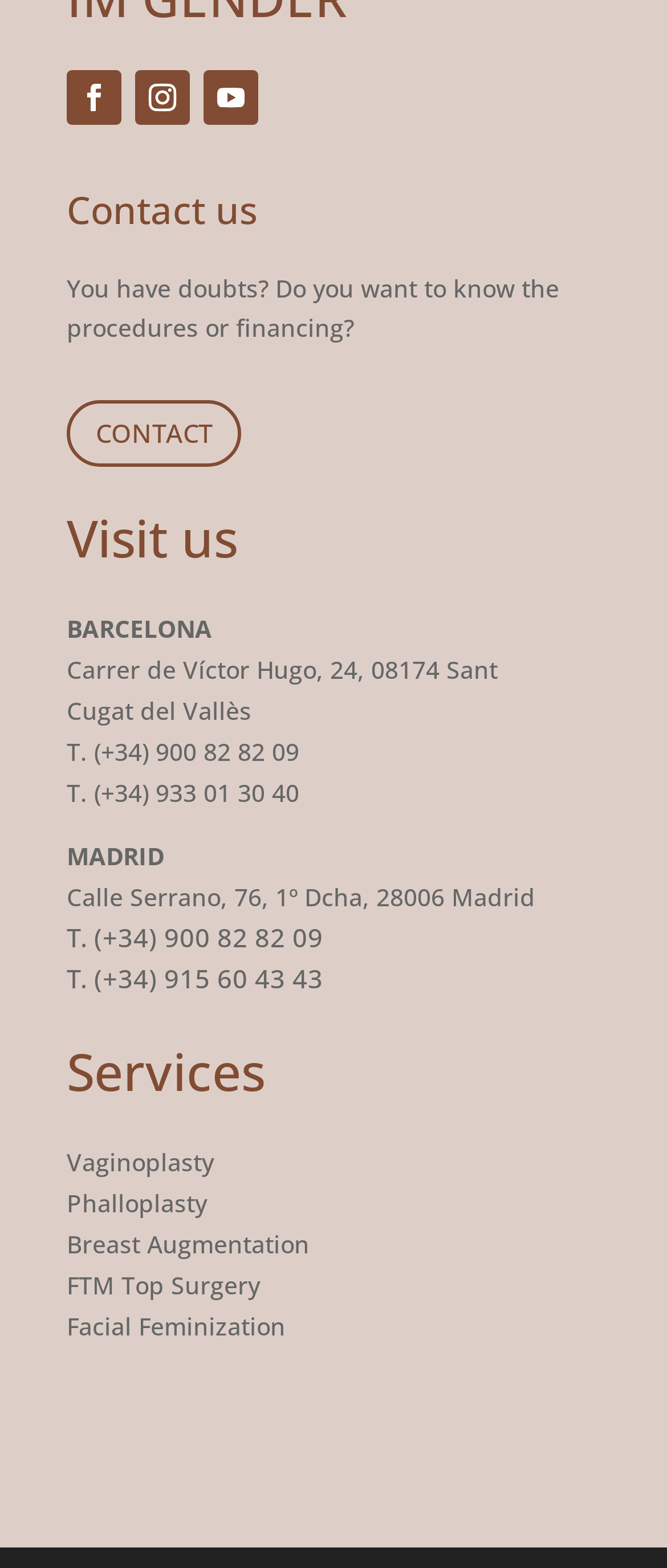Locate the coordinates of the bounding box for the clickable region that fulfills this instruction: "Get the phone number in Barcelona".

[0.1, 0.469, 0.449, 0.49]